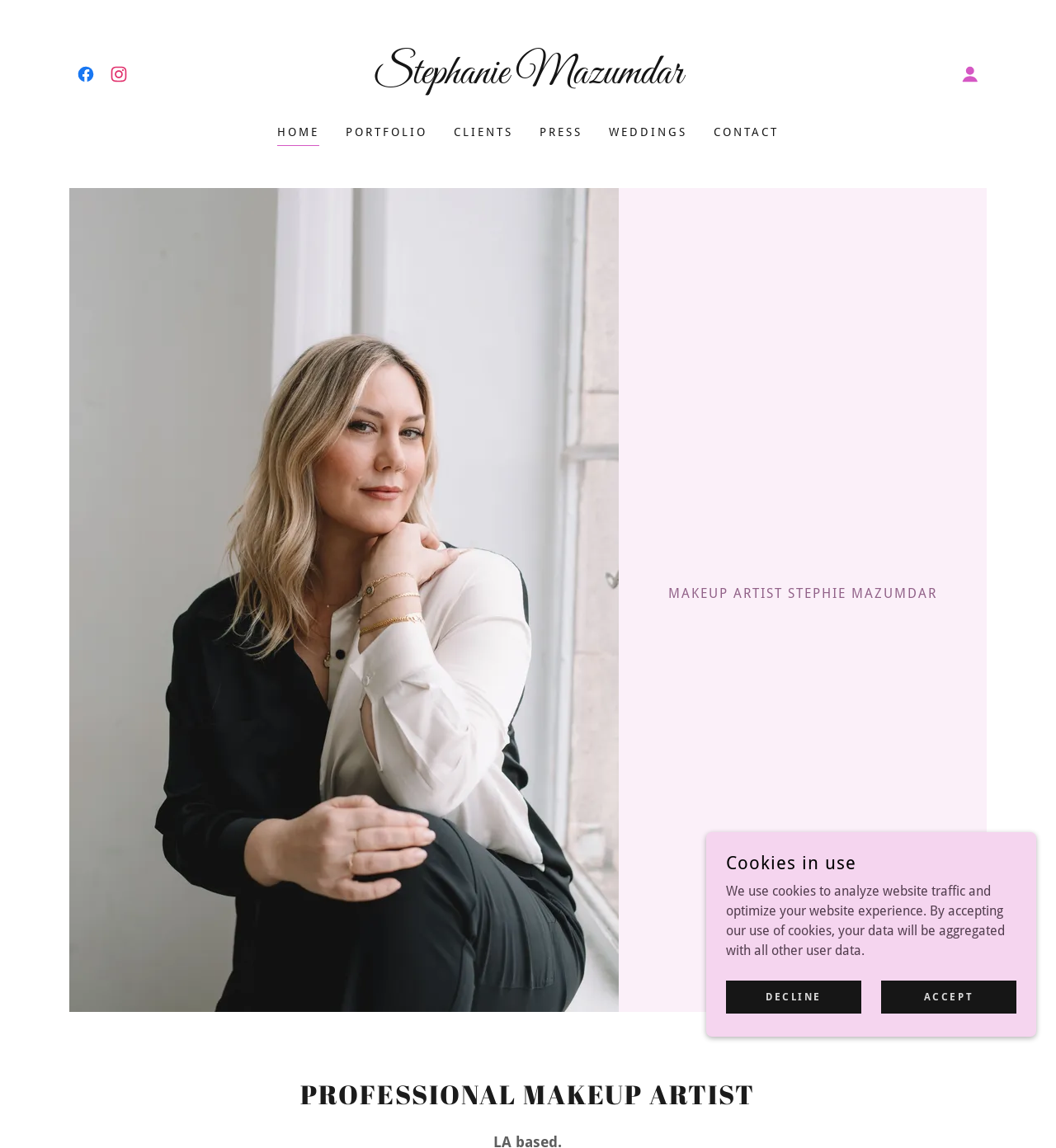Deliver a detailed narrative of the webpage's visual and textual elements.

This webpage is about Stephanie Lawrence, a professional freelance makeup artist with 13 years of experience and the creator of Lip Lūffa. At the top of the page, there are three social media links, Facebook, Instagram, and another link with her name, Stephanie Mazumdar, each accompanied by an image. To the right of these links, there is a button with an image. Below these elements, there is a navigation menu with six links: HOME, PORTFOLIO, CLIENTS, PRESS, WEDDINGS, and CONTACT.

On the left side of the page, there is a large figure, likely a portrait of Stephanie Lawrence, taking up most of the vertical space. On the right side of the figure, there is a heading that reads "MAKEUP ARTIST STEPHIE MAZUMDAR". At the very top of the page, there is a heading that reads "PROFESSIONAL MAKEUP ARTIST". 

At the bottom of the page, there is a section about cookies, with a heading "Cookies in use" and a paragraph of text explaining the use of cookies on the website. Below this text, there are two links, "DECLINE" and "ACCEPT", allowing users to choose whether to accept the use of cookies.